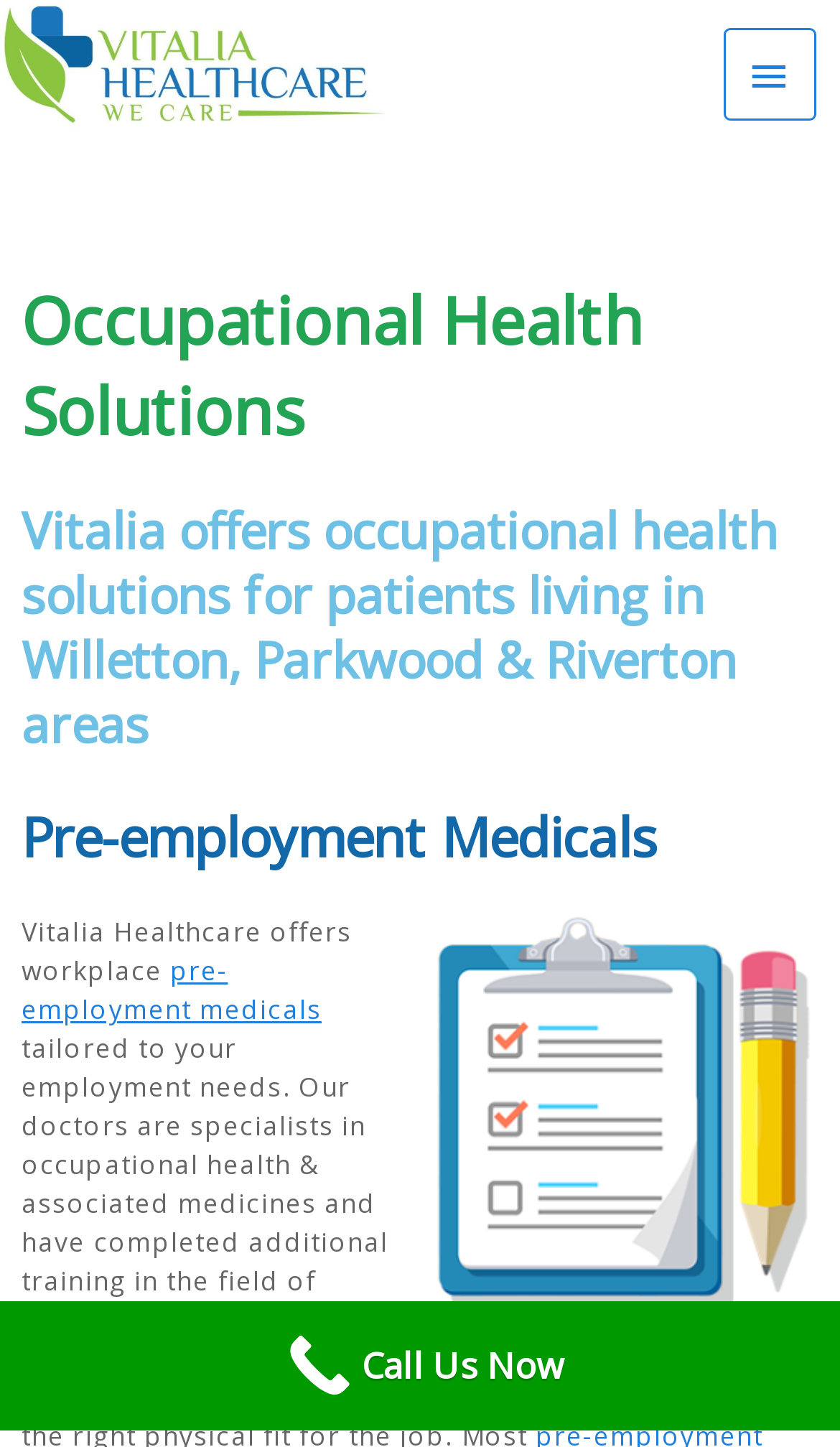Locate the UI element described by alt="vitalia web logo" and provide its bounding box coordinates. Use the format (top-left x, top-left y, bottom-right x, bottom-right y) with all values as floating point numbers between 0 and 1.

[0.0, 0.028, 0.464, 0.056]